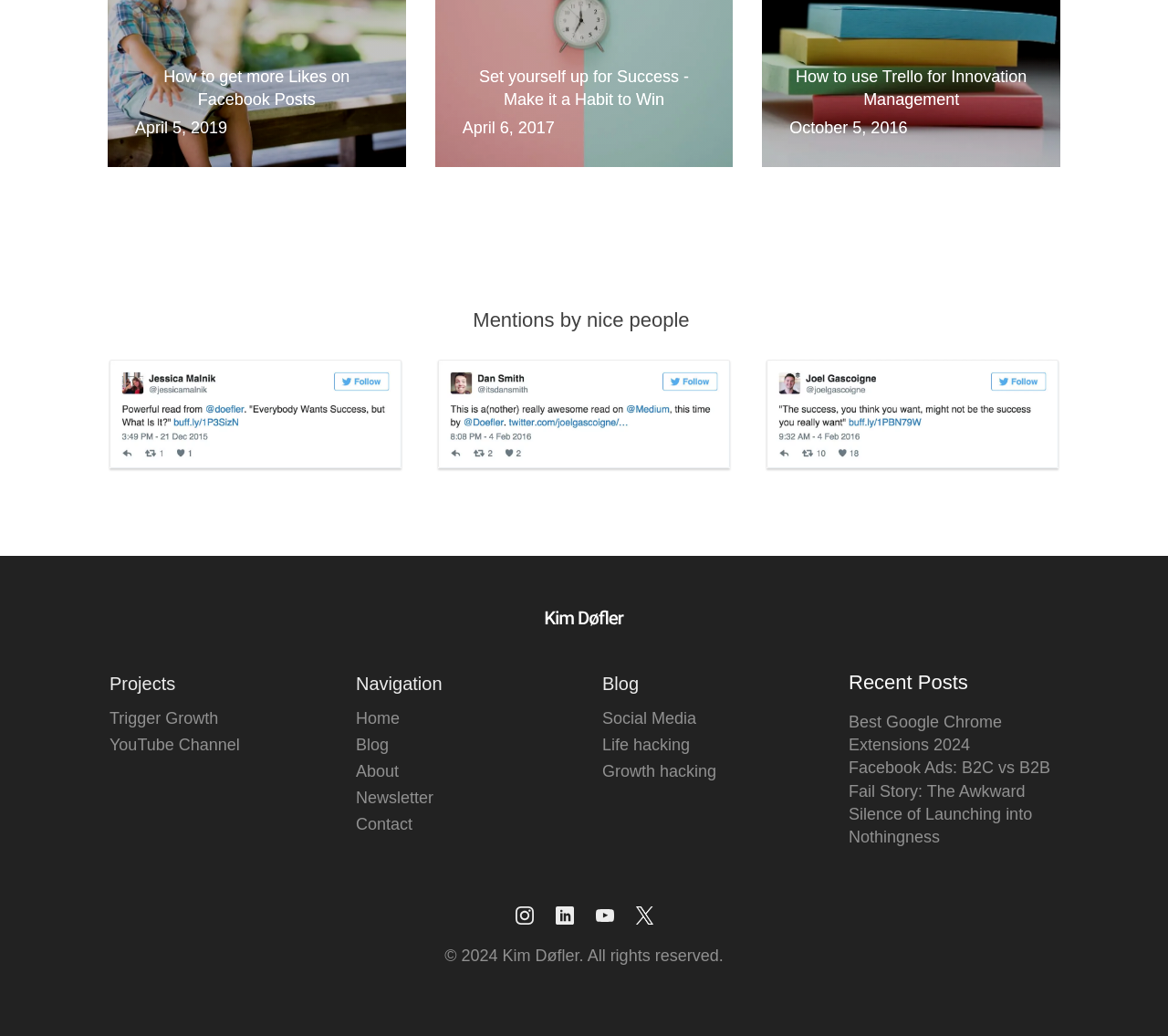What is the date of the second blog post?
Using the visual information from the image, give a one-word or short-phrase answer.

April 6, 2017